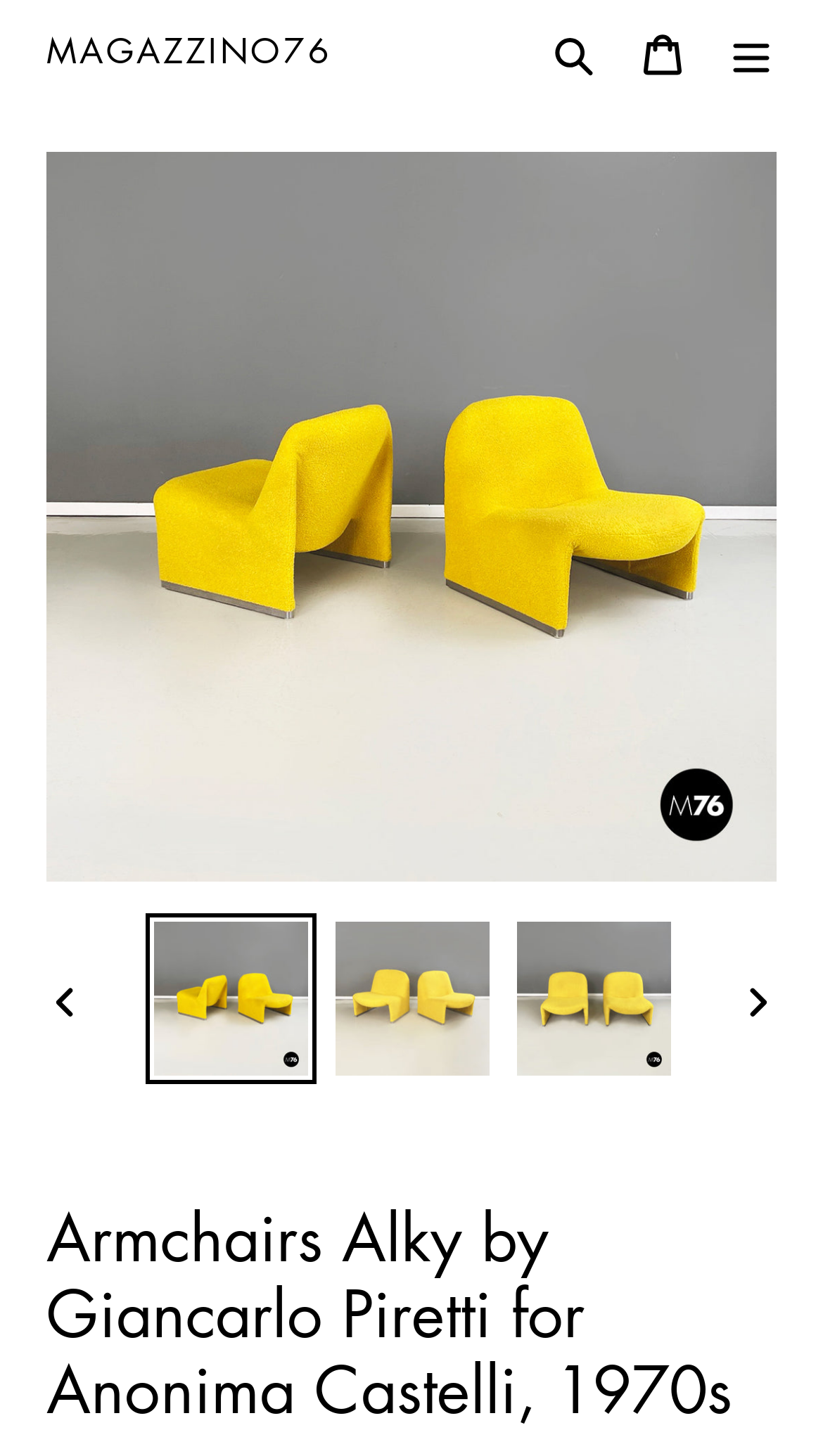Find the bounding box coordinates for the element that must be clicked to complete the instruction: "Open the menu". The coordinates should be four float numbers between 0 and 1, indicated as [left, top, right, bottom].

[0.859, 0.004, 0.967, 0.067]